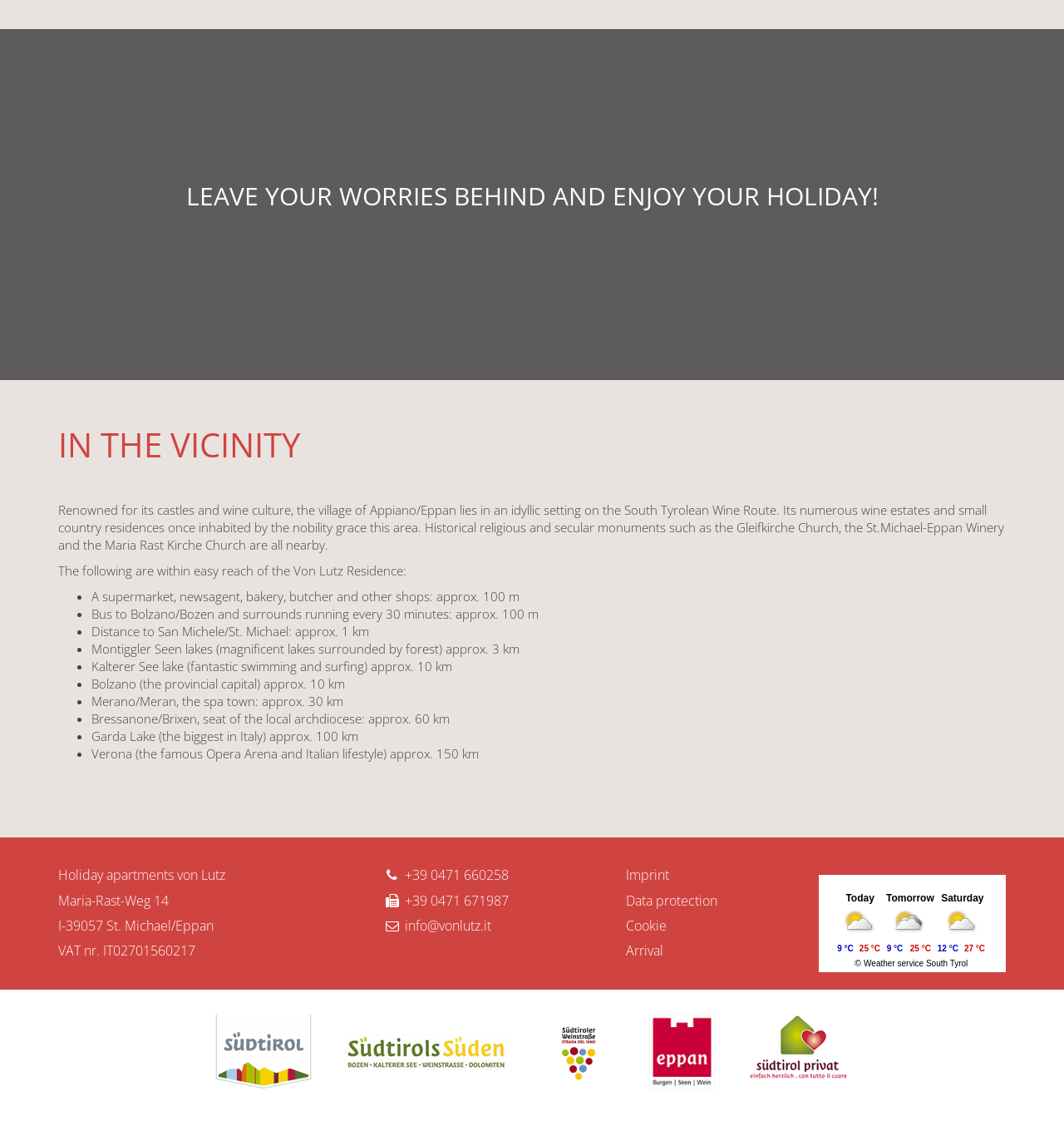Identify the bounding box coordinates for the region of the element that should be clicked to carry out the instruction: "View the imprint page". The bounding box coordinates should be four float numbers between 0 and 1, i.e., [left, top, right, bottom].

[0.588, 0.763, 0.632, 0.785]